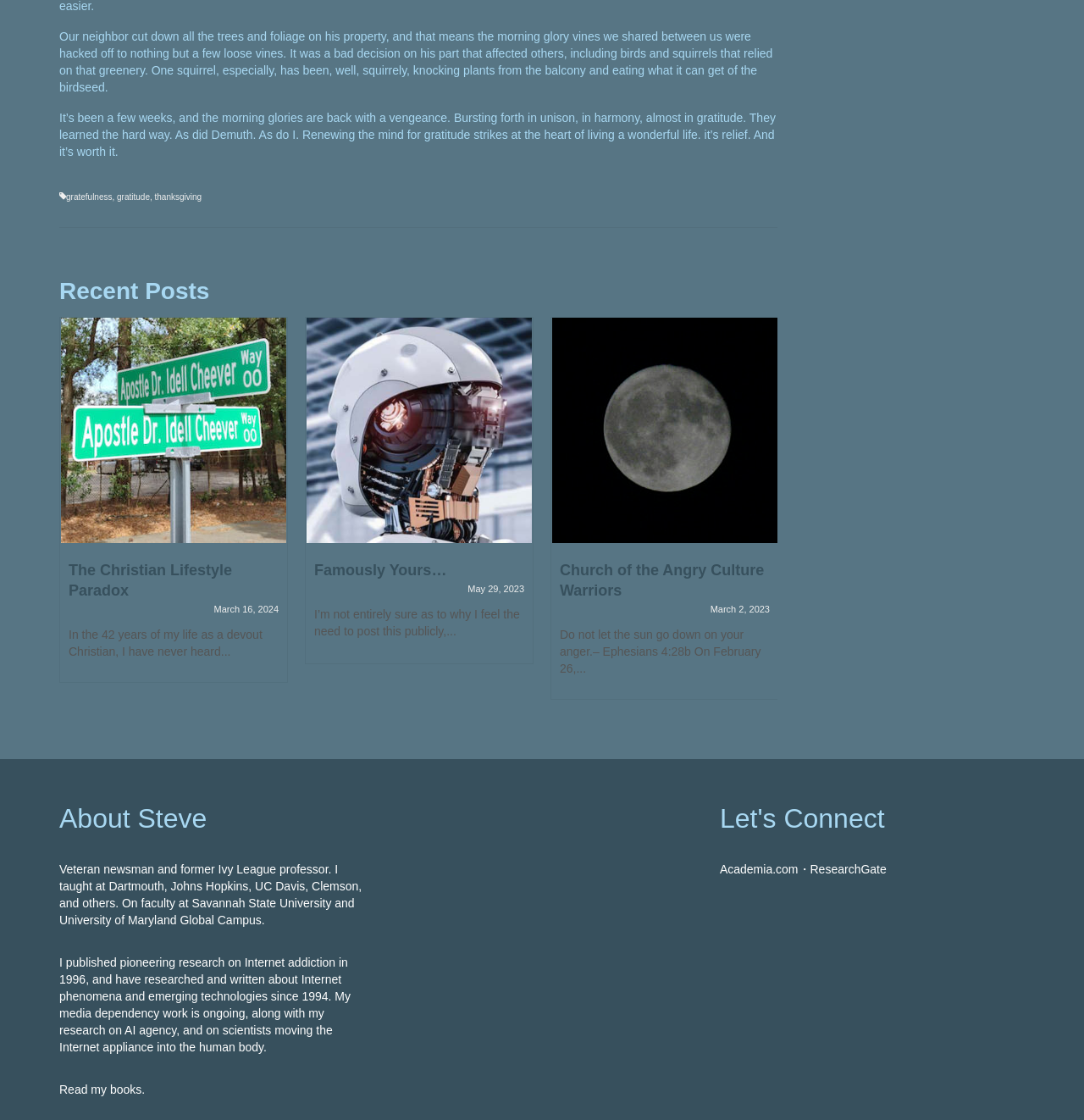Kindly determine the bounding box coordinates for the clickable area to achieve the given instruction: "Click the 'Previous' button".

[0.055, 0.433, 0.082, 0.49]